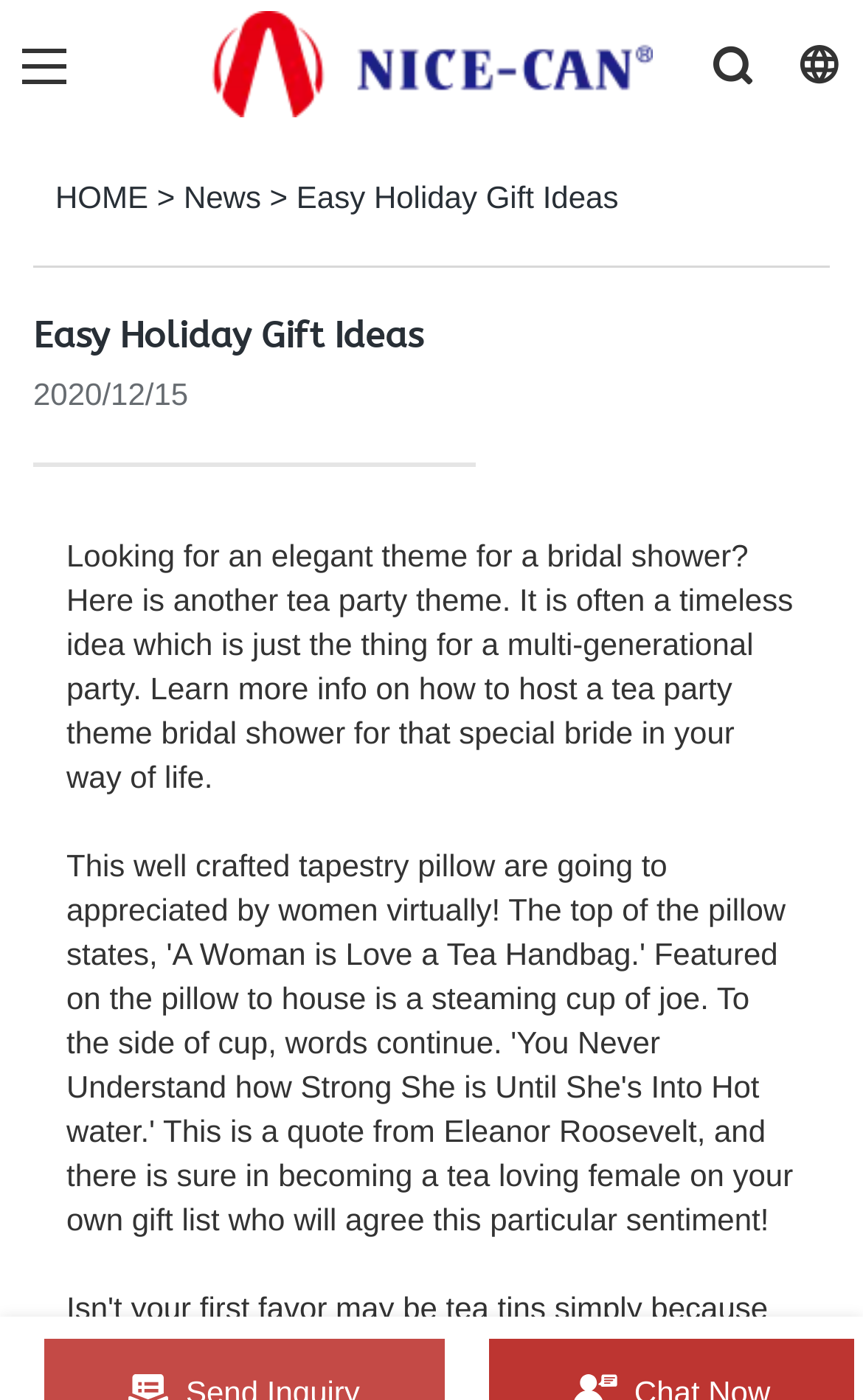Give a concise answer using one word or a phrase to the following question:
What is the theme of the bridal shower?

Tea party